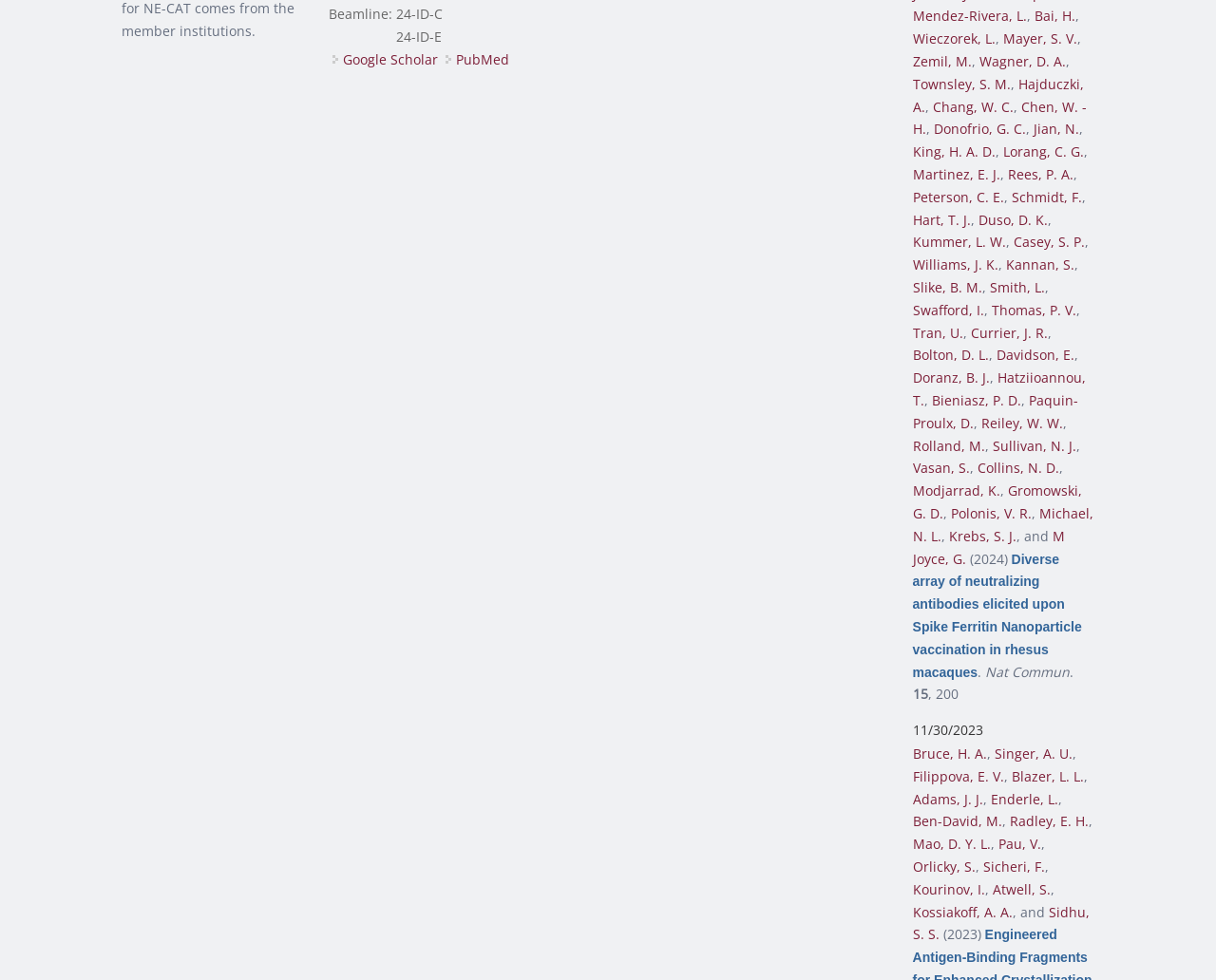Mark the bounding box of the element that matches the following description: "Currier, J. R.".

[0.798, 0.33, 0.861, 0.348]